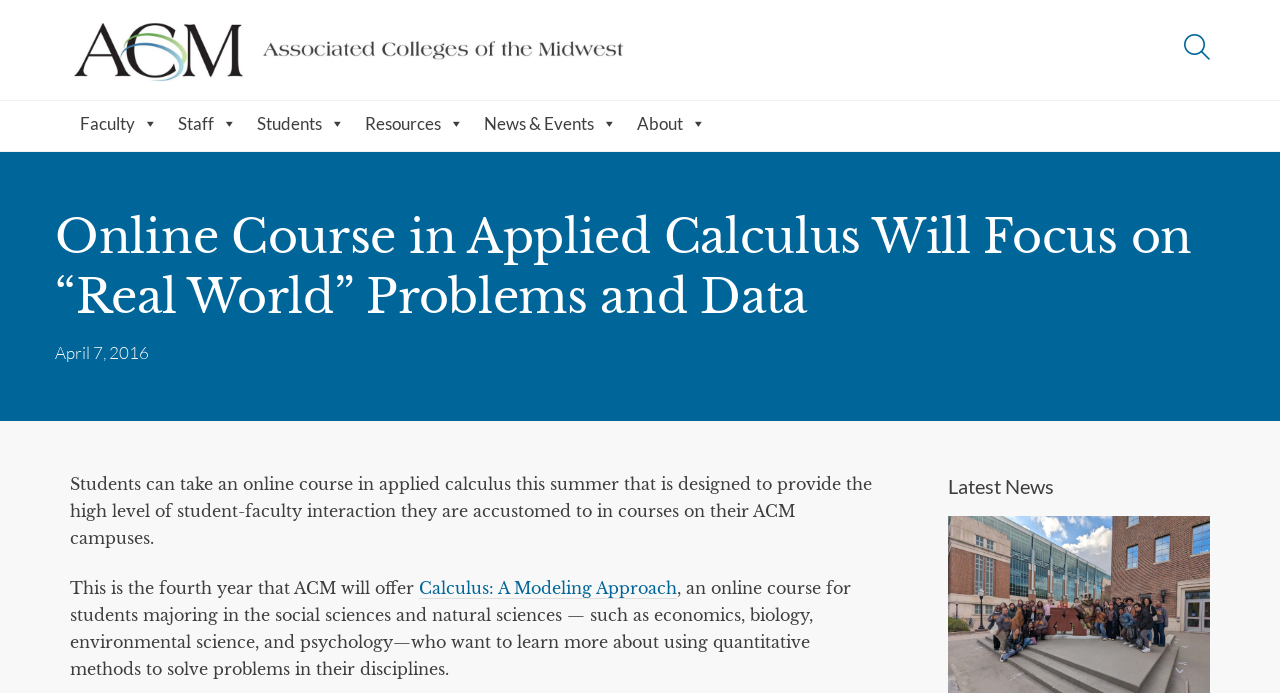Using the details from the image, please elaborate on the following question: What is the name of the online course?

The name of the online course is 'Calculus: A Modeling Approach', as mentioned in the link with the same text.